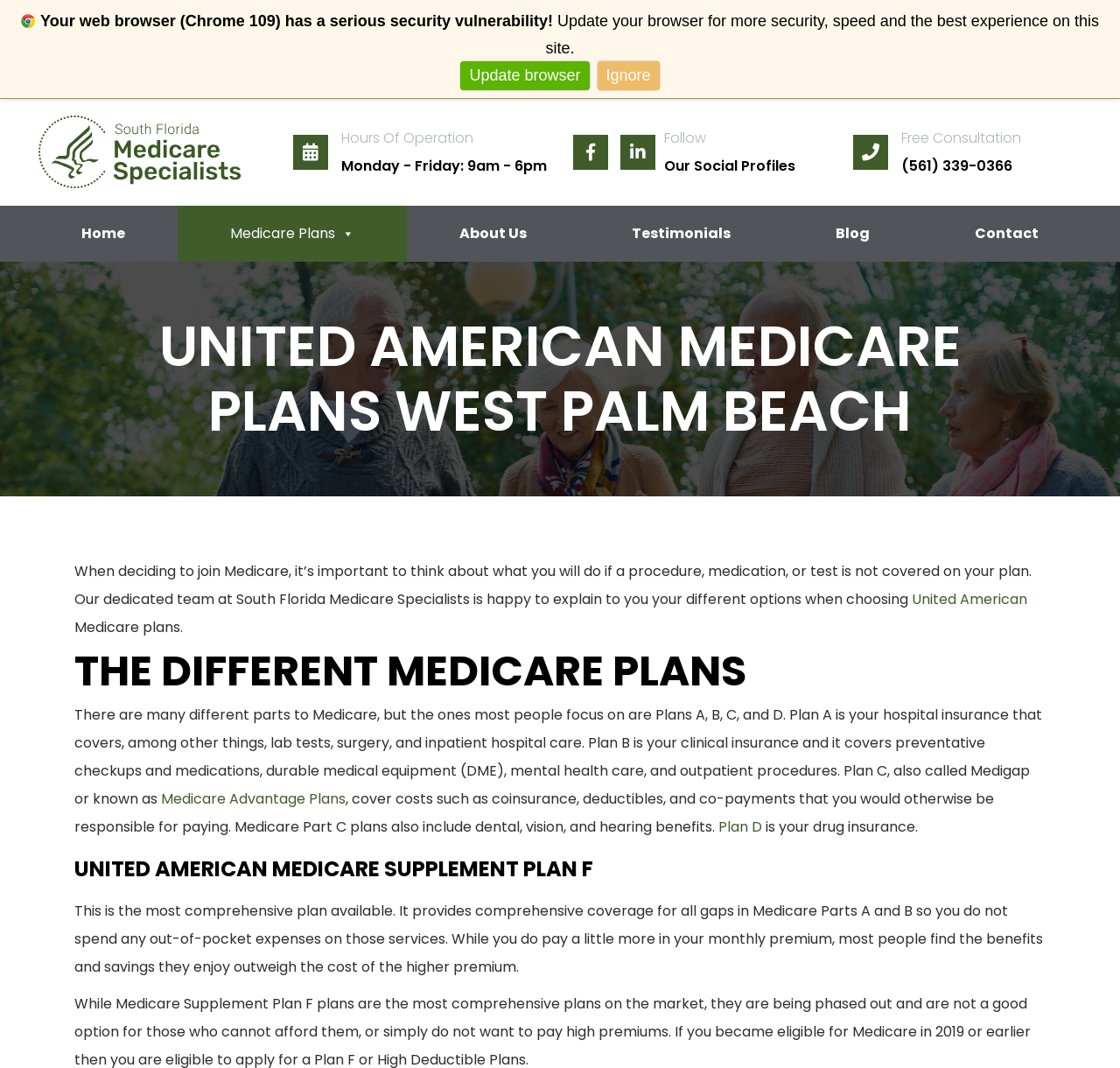Summarize the contents and layout of the webpage in detail.

The webpage is about United American Medicare Plans West Palm Beach, provided by South Florida Medicare Specialists. At the top, there is a warning message about a security vulnerability in the browser, with options to update the browser or ignore the warning. Below this, there is a logo of South Florida Medicare Specialists on the left, accompanied by the hours of operation and social media links on the right.

The main content of the page is divided into sections. The first section has a heading "UNITED AMERICAN MEDICARE PLANS WEST PALM BEACH" and provides an introduction to the importance of considering Medicare plans. There is a link to "United American" and a brief description of Medicare plans.

The next section is headed "THE DIFFERENT MEDICARE PLANS" and explains the different parts of Medicare, including Plans A, B, C, and D. It provides detailed information about what each plan covers, including hospital insurance, clinical insurance, and drug insurance. There are links to "Medicare Advantage Plans" and "Plan D" within this section.

The final section is headed "UNITED AMERICAN MEDICARE SUPPLEMENT PLAN F" and describes this plan as the most comprehensive plan available, providing comprehensive coverage for all gaps in Medicare Parts A and B.

On the top right, there is a call-to-action link for a free consultation, and a navigation menu with links to "Home", "Medicare Plans", "About Us", "Testimonials", "Blog", and "Contact".